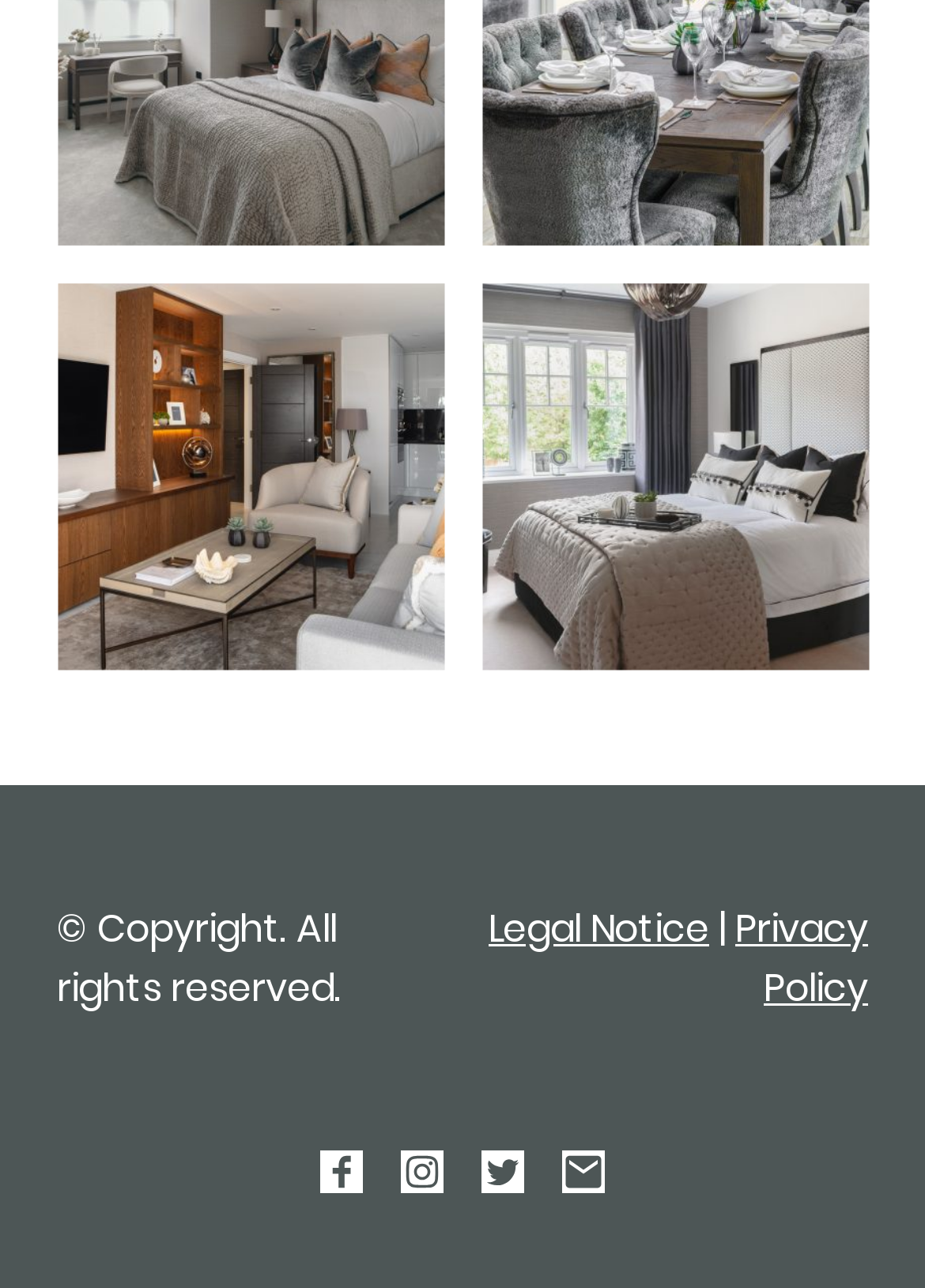Based on the element description Privacy Policy, identify the bounding box coordinates for the UI element. The coordinates should be in the format (top-left x, top-left y, bottom-right x, bottom-right y) and within the 0 to 1 range.

[0.795, 0.699, 0.938, 0.787]